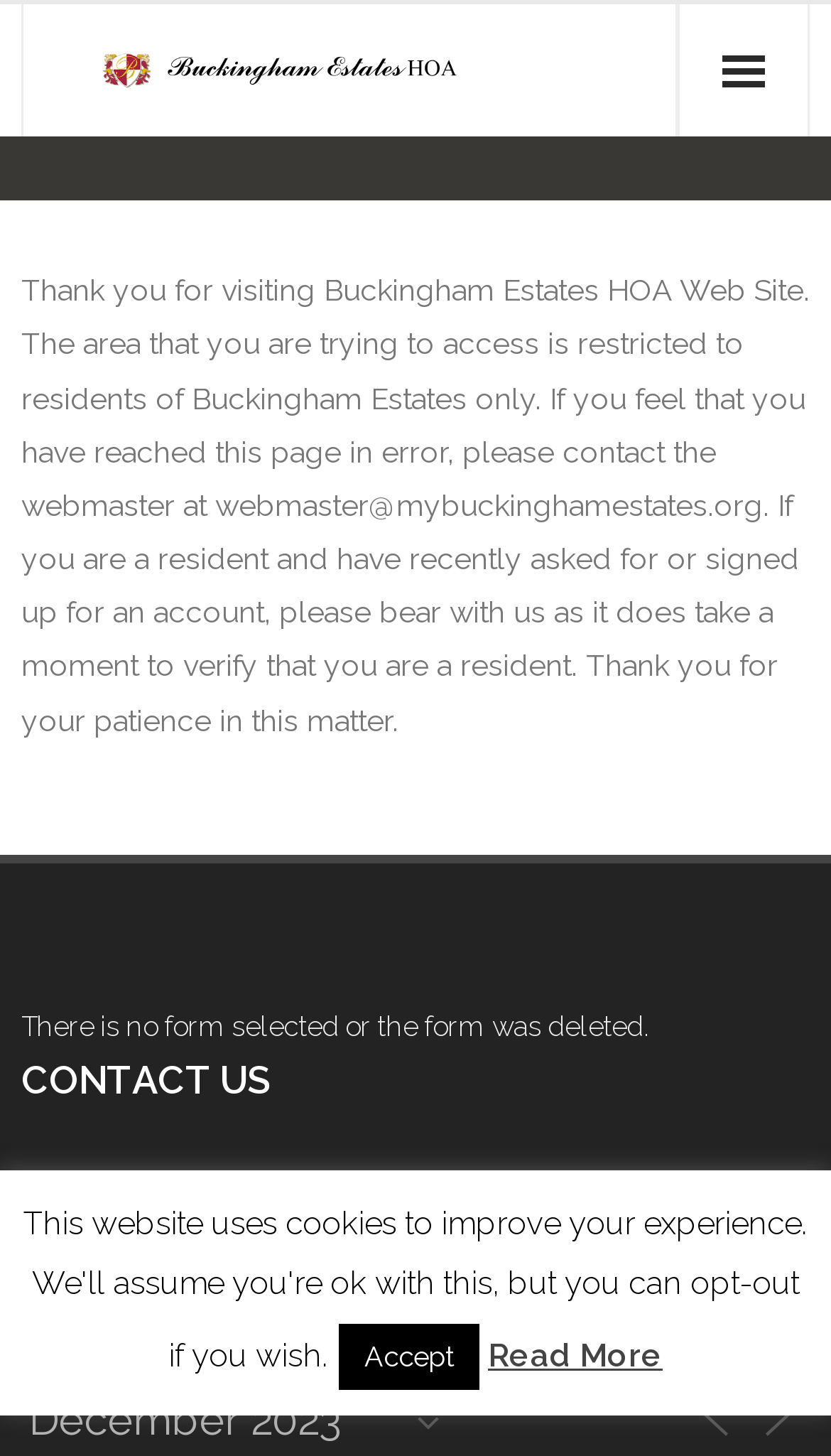Please provide the bounding box coordinates for the element that needs to be clicked to perform the instruction: "Click on the 'Read More' link". The coordinates must consist of four float numbers between 0 and 1, formatted as [left, top, right, bottom].

[0.587, 0.912, 0.797, 0.952]